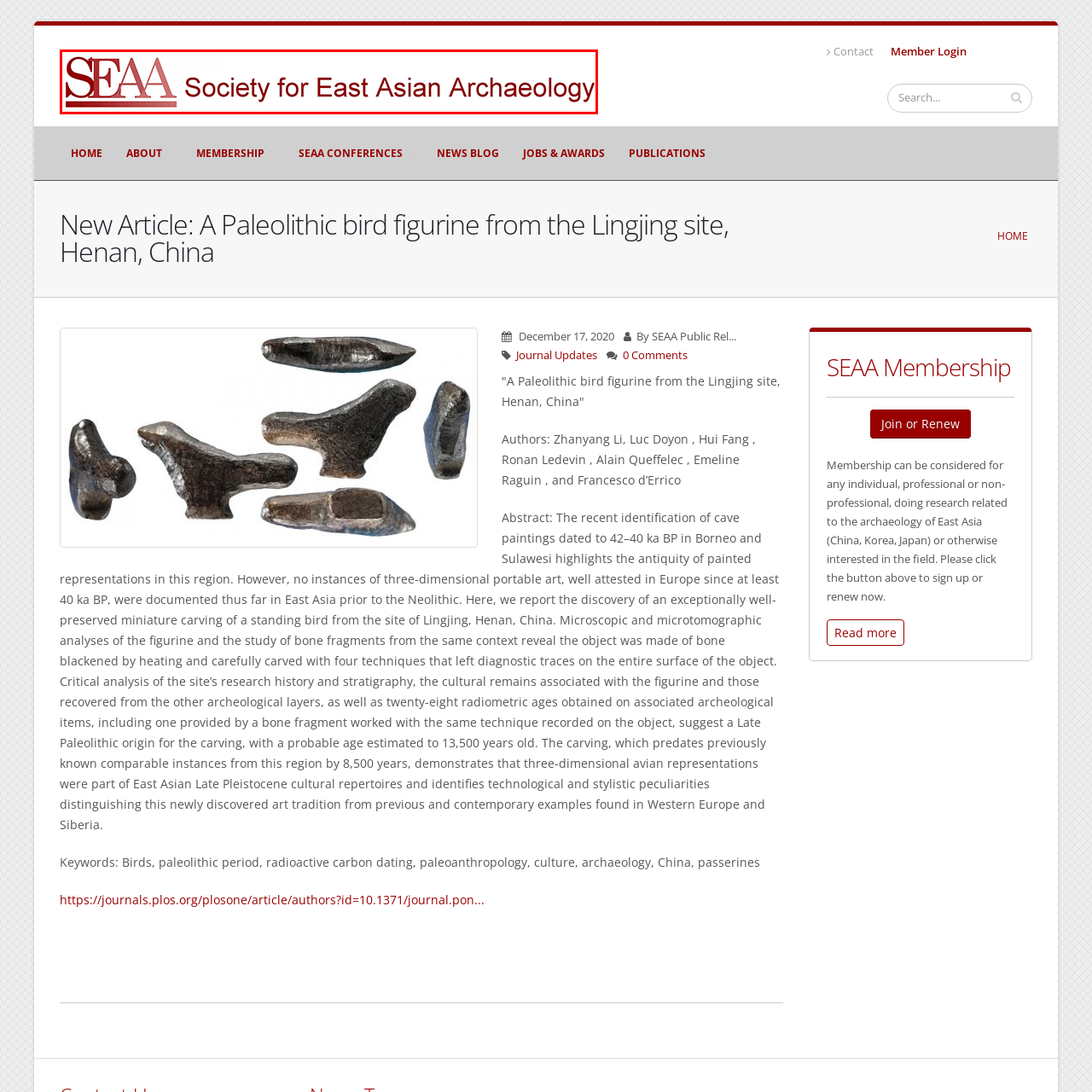What is the purpose of the SEAA logo?
Carefully examine the image within the red bounding box and provide a detailed answer to the question.

According to the caption, the SEAA logo symbolizes the society's commitment to advancing knowledge and scholarship in the field of East Asian archaeology, which suggests that the purpose of the logo is to represent this commitment.